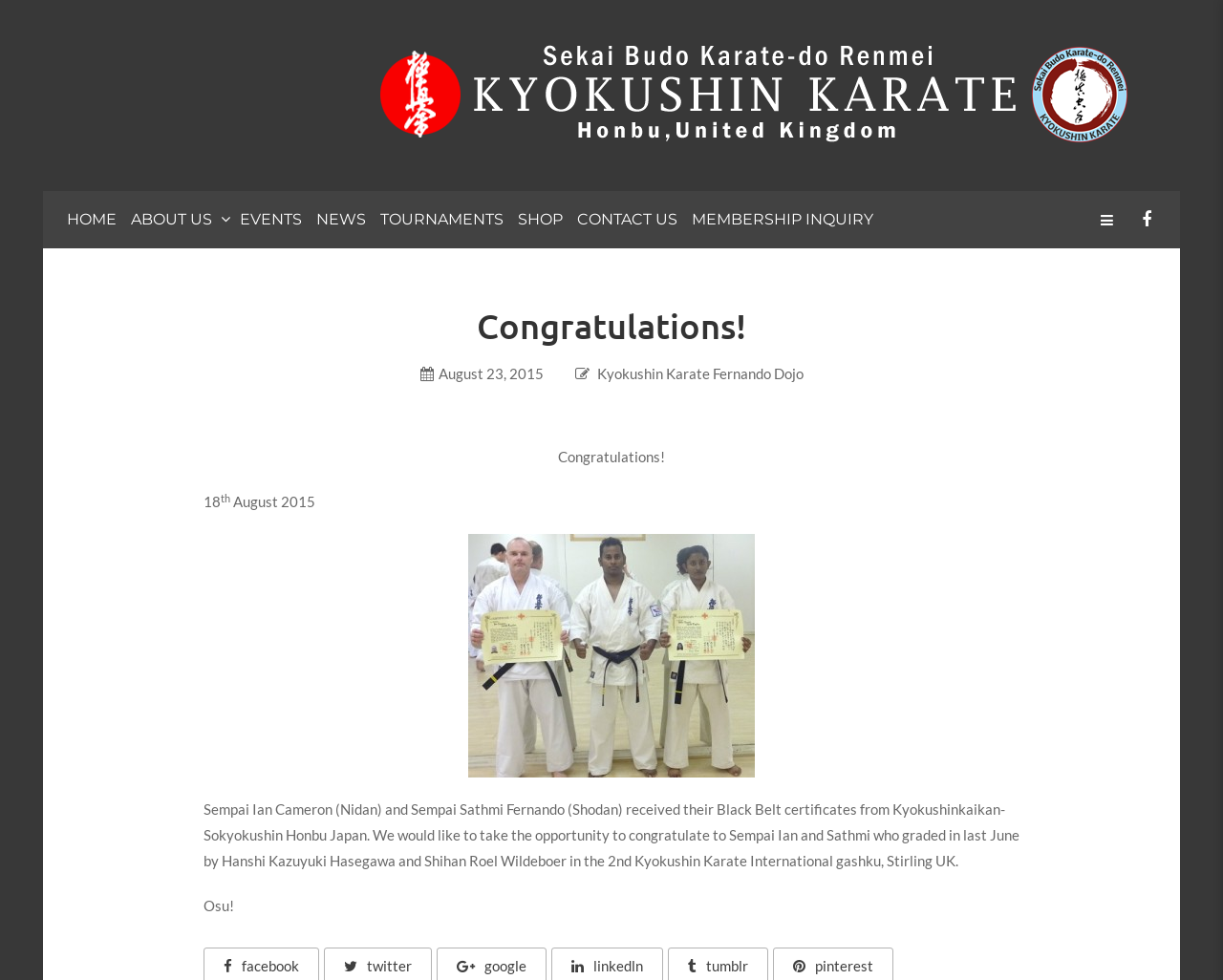Please identify the bounding box coordinates for the region that you need to click to follow this instruction: "Check the footer link for 'health'".

None